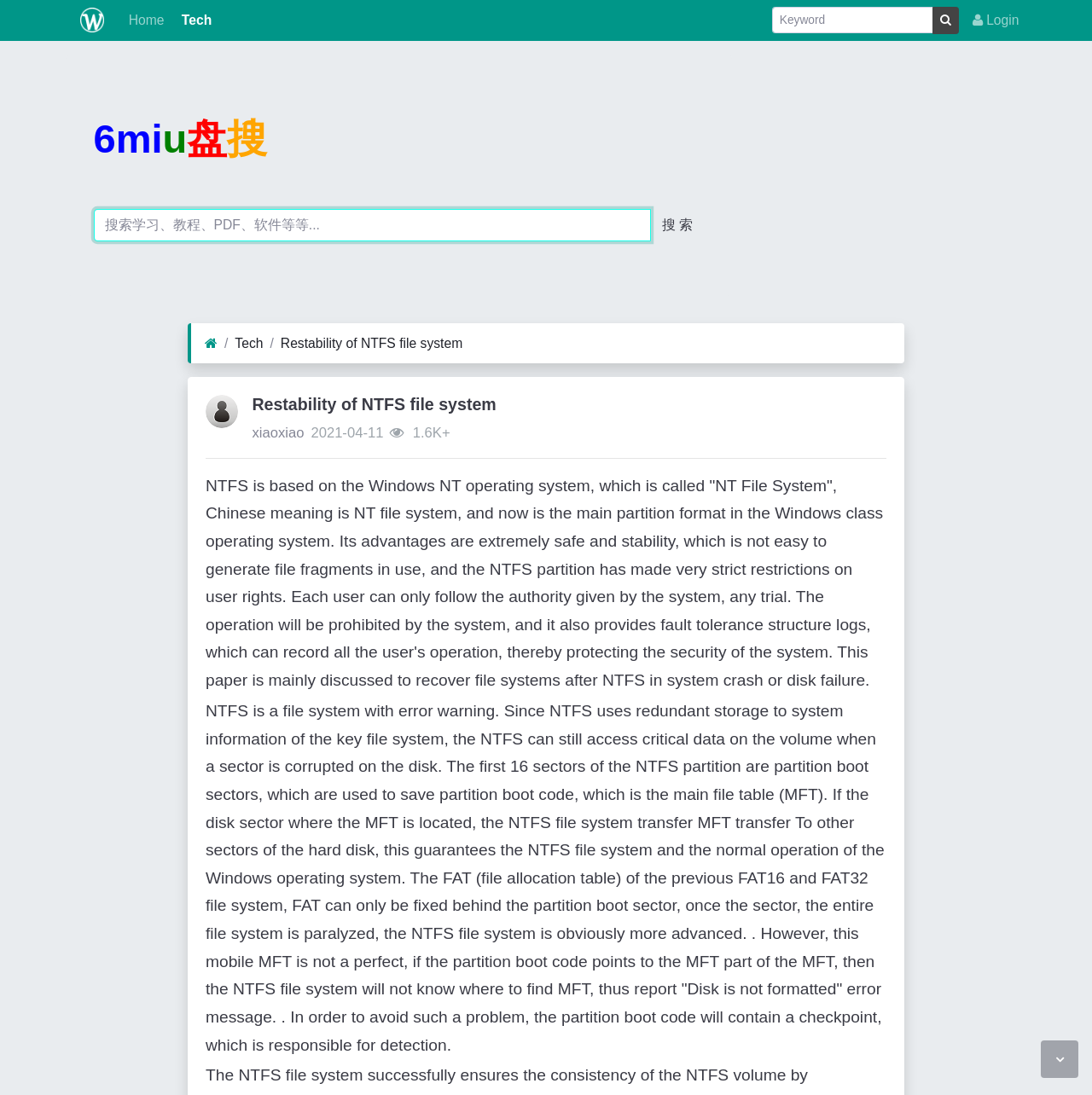Using details from the image, please answer the following question comprehensively:
What is the advantage of NTFS over FAT file system?

The webpage compares NTFS with FAT file system, stating that NTFS is more advanced because it uses redundant storage to system information of the key file system, allowing it to still access critical data on the volume when a sector is corrupted on the disk, whereas FAT can only be fixed behind the partition boot sector.